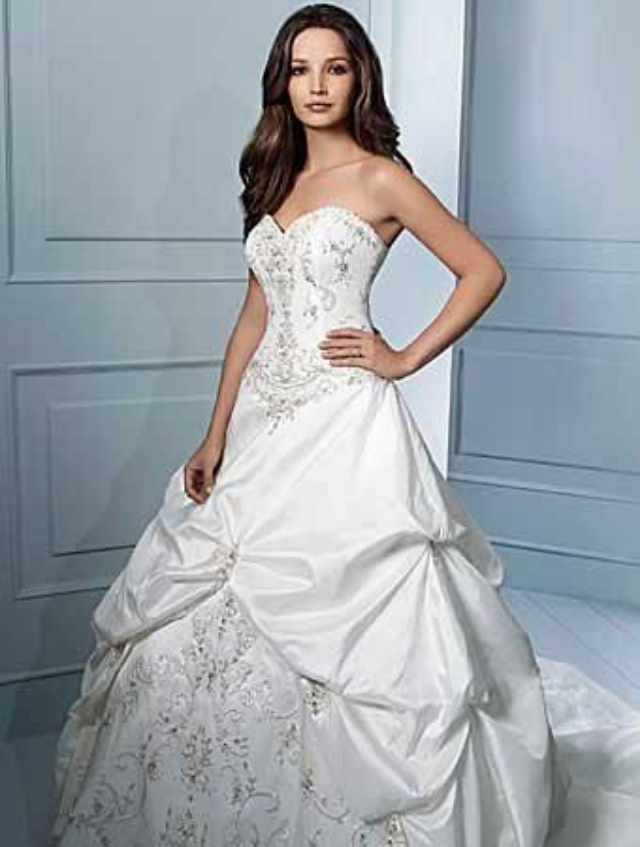Use a single word or phrase to answer this question: 
What is the style of the woman's hair?

Soft waves